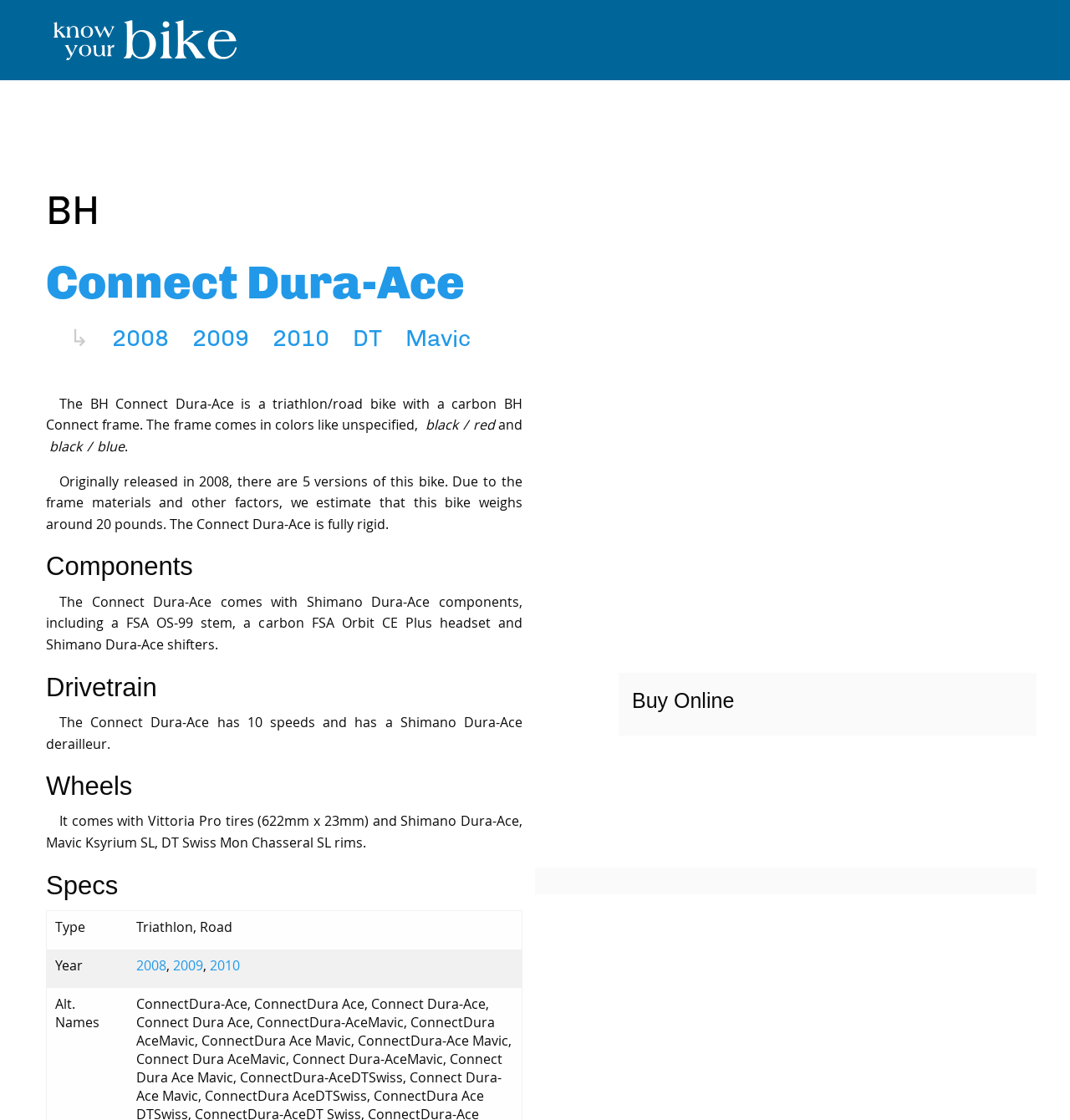Provide a thorough summary of the webpage.

The webpage is about the Connect Dura-Ace, a triathlon/road bike with a carbon BH Connect frame. At the top, there is a small image and a link on the left side, followed by a heading "BH" and a link "Connect Dura-Ace" below it. 

On the left side, there are several links, including "2008", "2009", "2010", "DT", and "Mavic", which are likely related to the bike's models or components. 

The main content of the webpage is an article that provides detailed information about the bike. The article is divided into sections, including "Components", "Drivetrain", and "Wheels", each with its own heading. The text describes the bike's features, such as its Shimano Dura-Ace components, 10-speed drivetrain, and Vittoria Pro tires. 

Below the article, there is a section with a heading "Specs" that displays the bike's specifications in a table format. The table has two rows, with columns for "Type" and "Year", and the corresponding values are "Triathlon, Road" and "2008, 2009, 2010", respectively. 

On the right side, there is a section with a heading "Buy Online" and another section with a heading "Connect Dura-Ace" at the top.